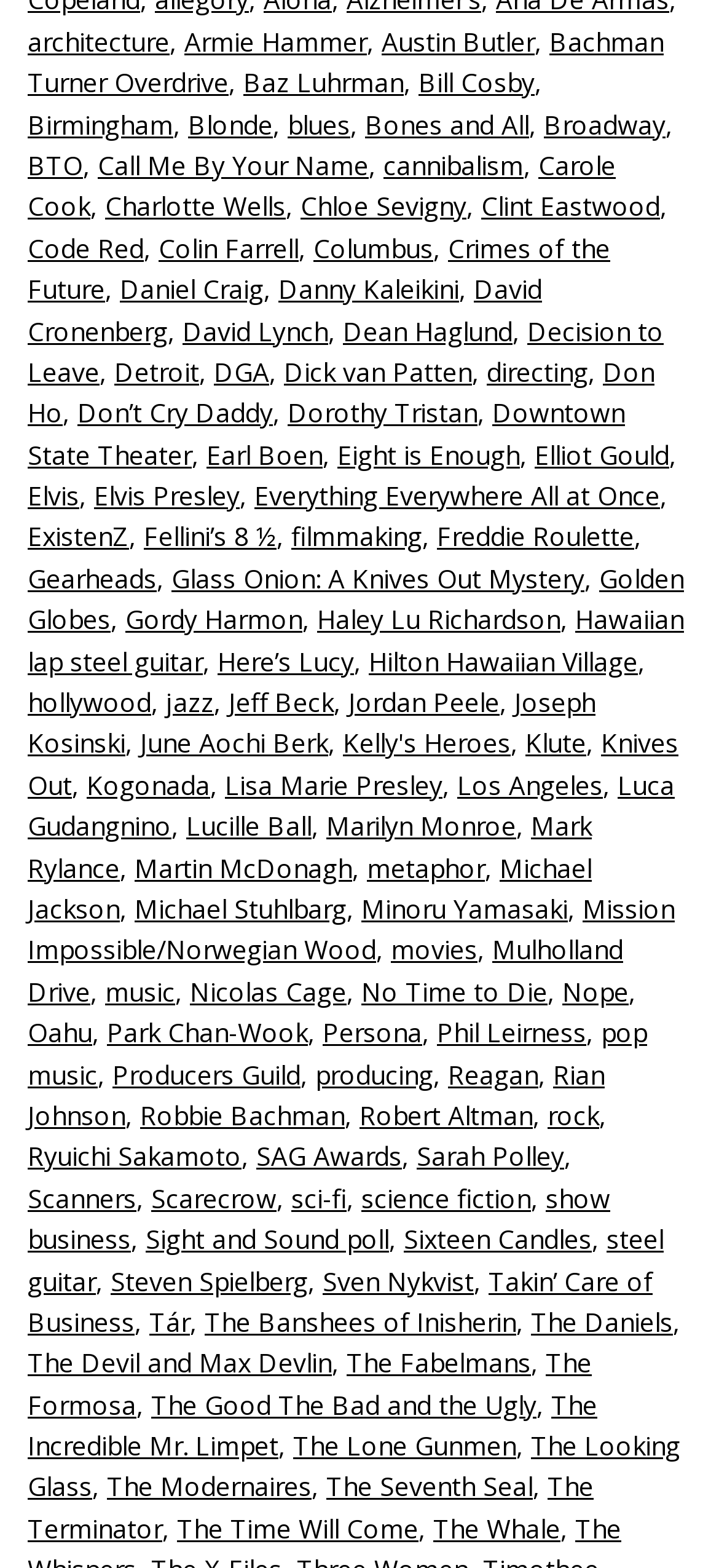What is the location associated with Elvis Presley?
Based on the image, provide your answer in one word or phrase.

Hawaii